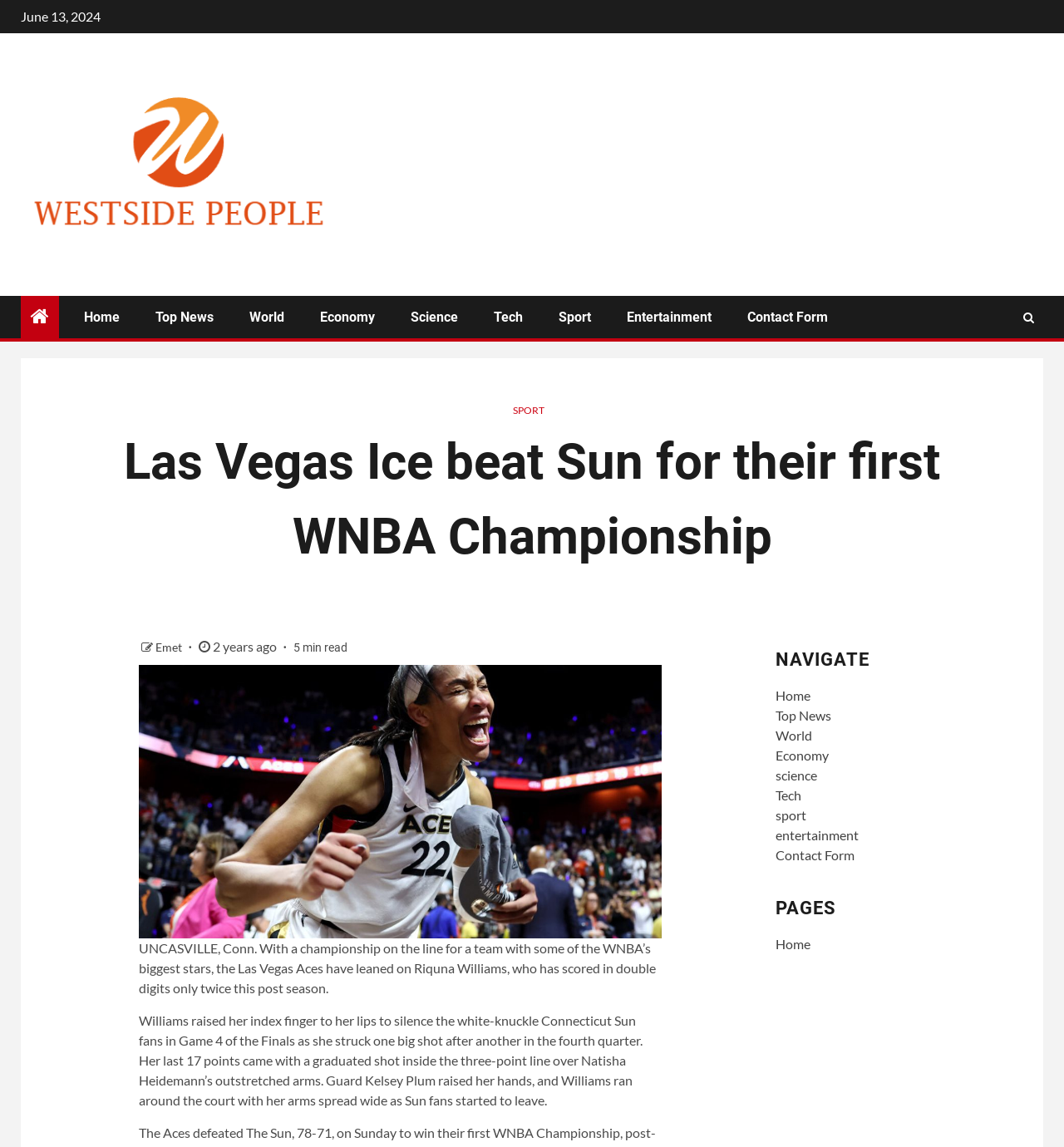Respond to the question below with a single word or phrase:
What is the navigation section title?

NAVIGATE